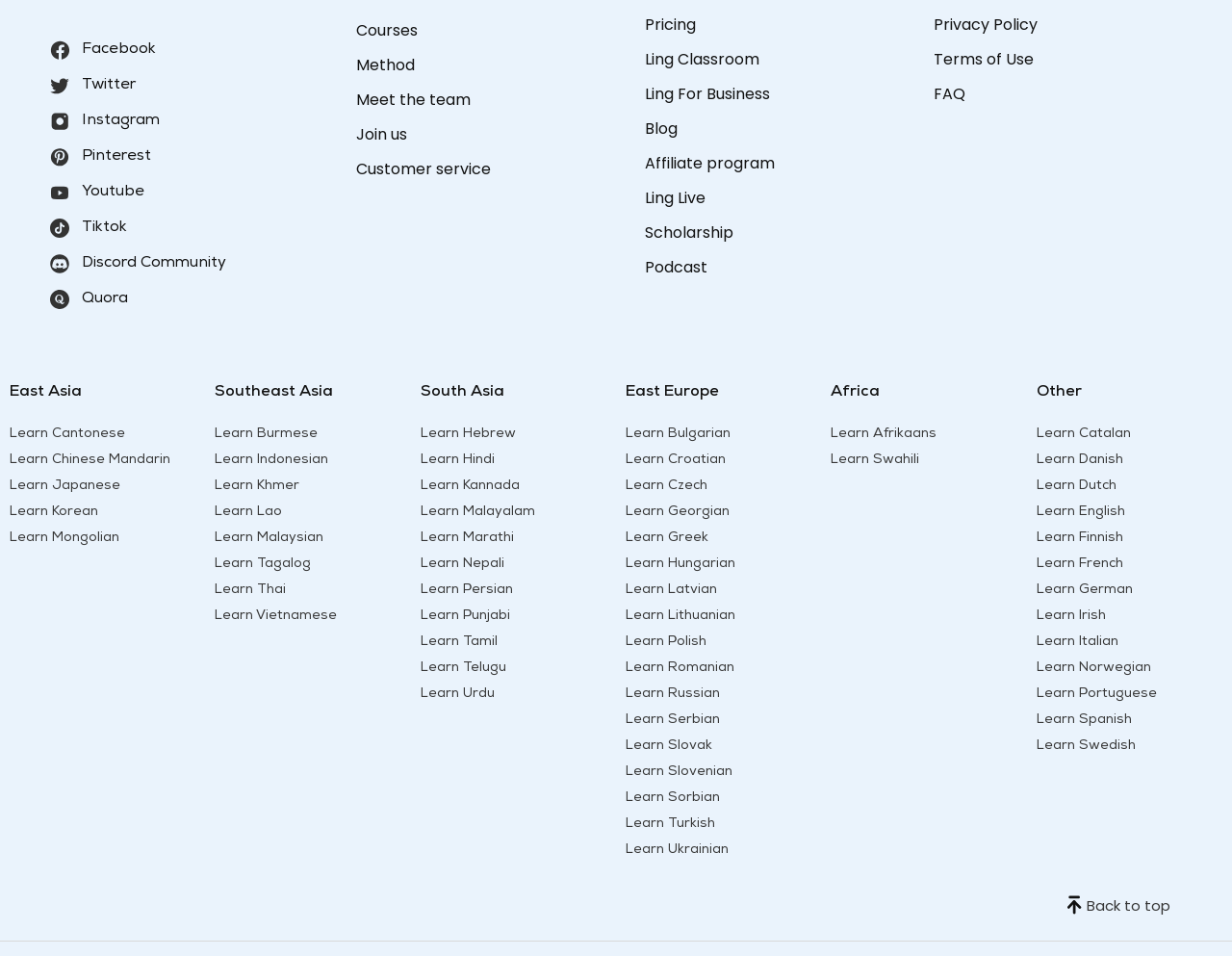Could you specify the bounding box coordinates for the clickable section to complete the following instruction: "Explore Courses"?

[0.273, 0.014, 0.465, 0.05]